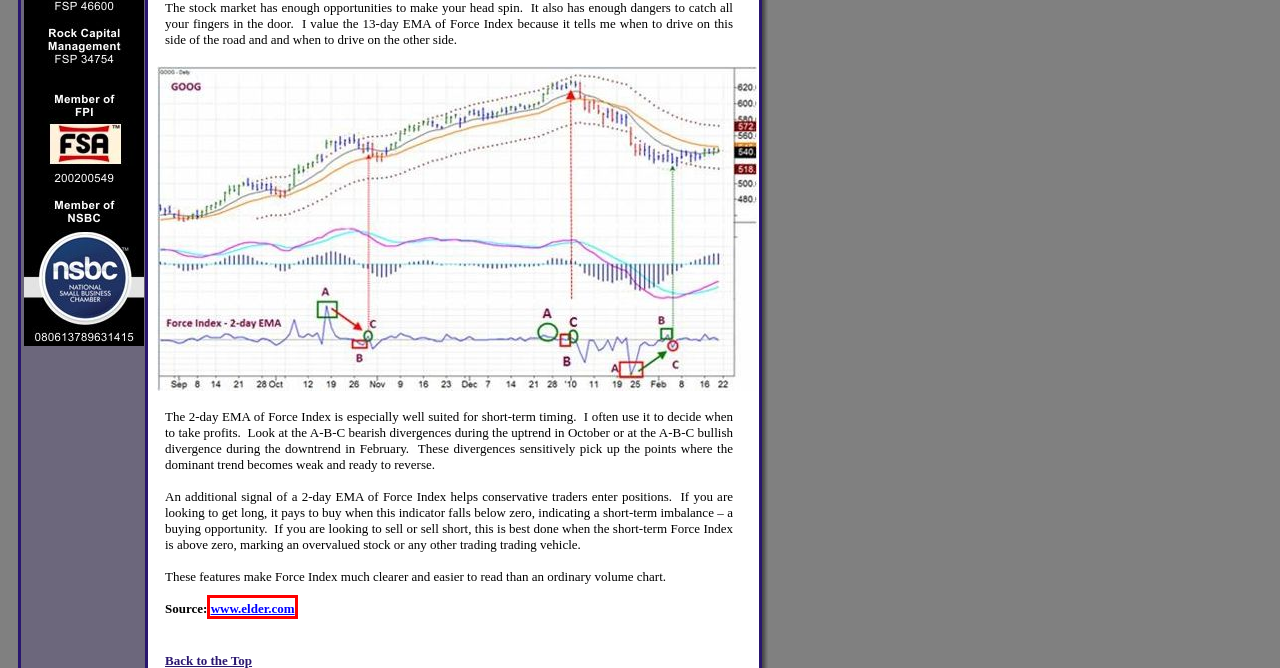You are provided with a screenshot of a webpage containing a red rectangle bounding box. Identify the webpage description that best matches the new webpage after the element in the bounding box is clicked. Here are the potential descriptions:
A. Forex Masters - IronFx
B. Forex Masters - Crypto Currencies
C. Forex Masters - FxArena Trading Competitions
D. Forex Masters - VPS
E. Forex Masters
F. Dr. Alexander Elder | Trading with Dr. Elder | Hanover, NH | Elder.com
G. Forex Masters - Forex Fun
H. Forex Masters - Managed Accounts

F